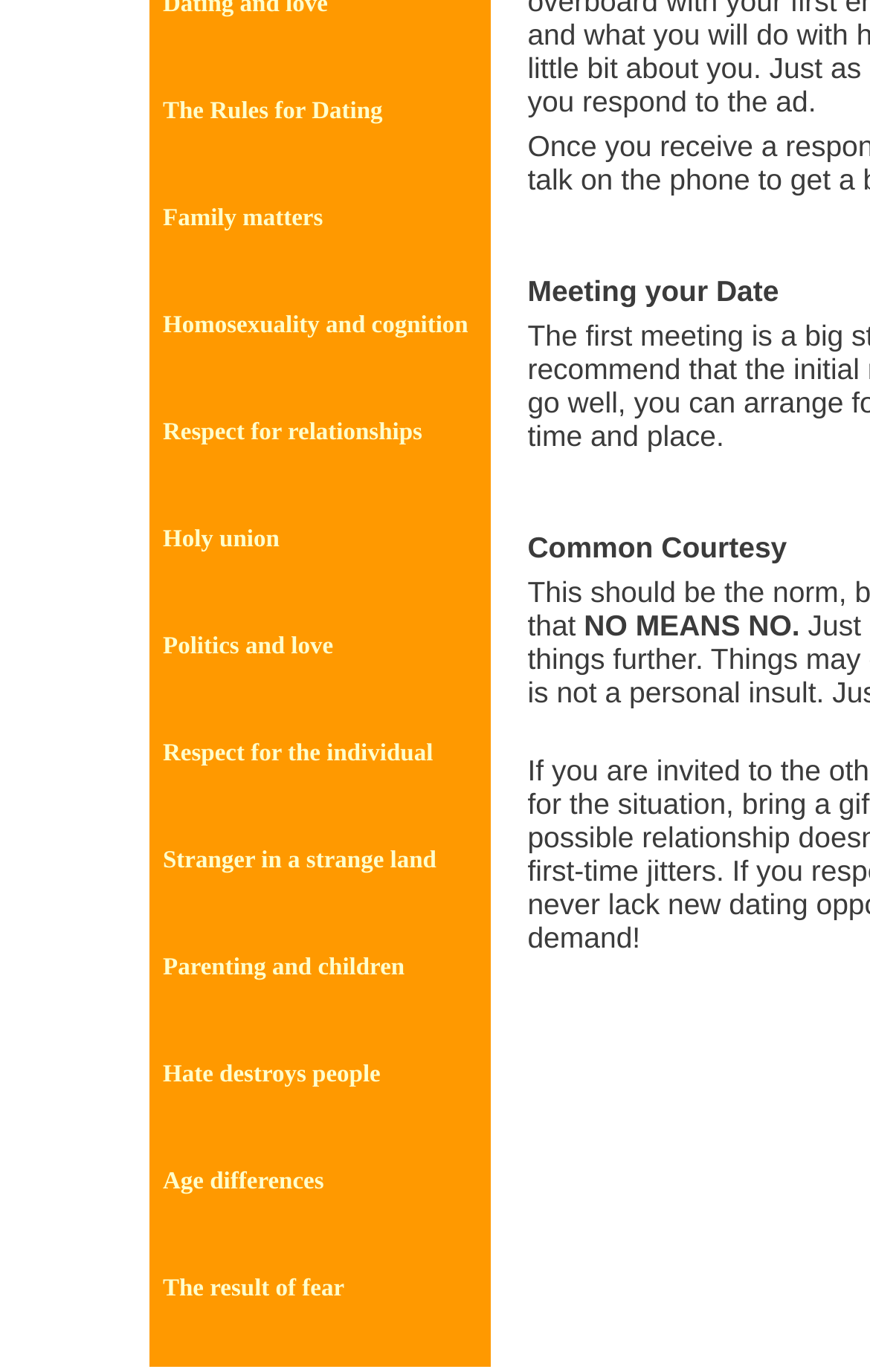Analyze the image and provide a detailed answer to the question: What is the text above the links?

I looked at the StaticText elements on the webpage and found that the text 'Meeting your Date' is above the links, so the text above the links is 'Meeting your Date'.